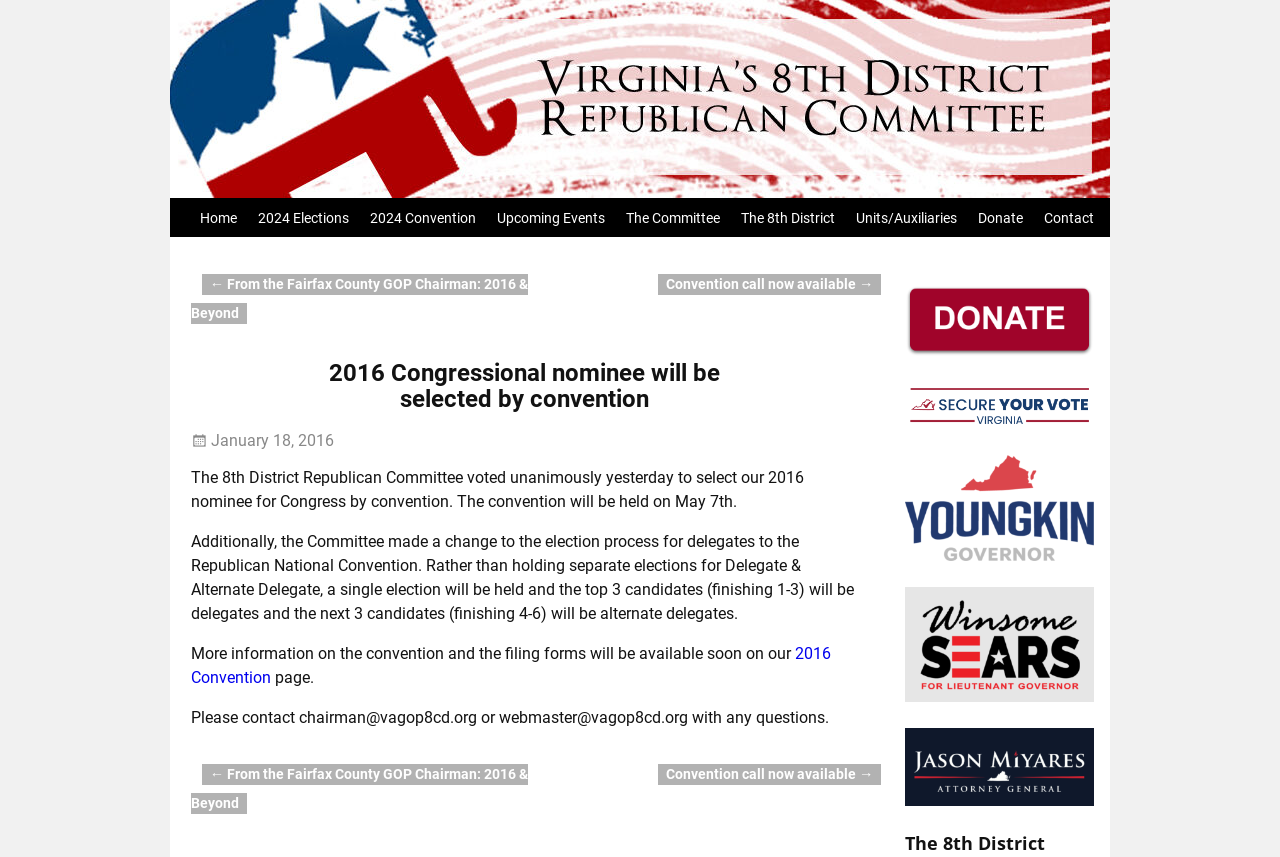Determine the bounding box coordinates of the clickable region to follow the instruction: "Visit the 2016 Convention page".

[0.149, 0.751, 0.649, 0.802]